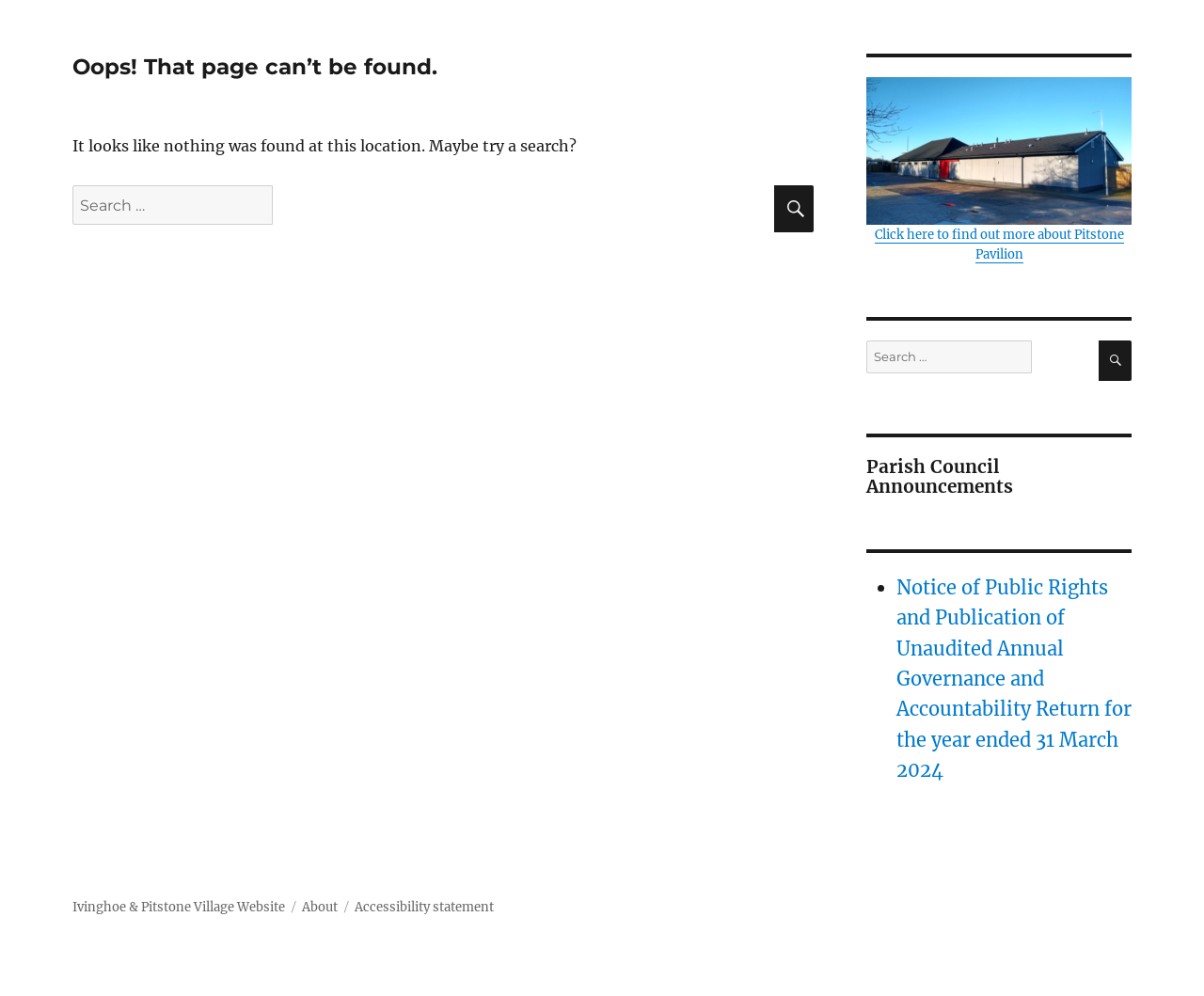Please determine the bounding box coordinates for the UI element described as: "Ivinghoe & Pitstone Village Website".

[0.06, 0.903, 0.237, 0.919]